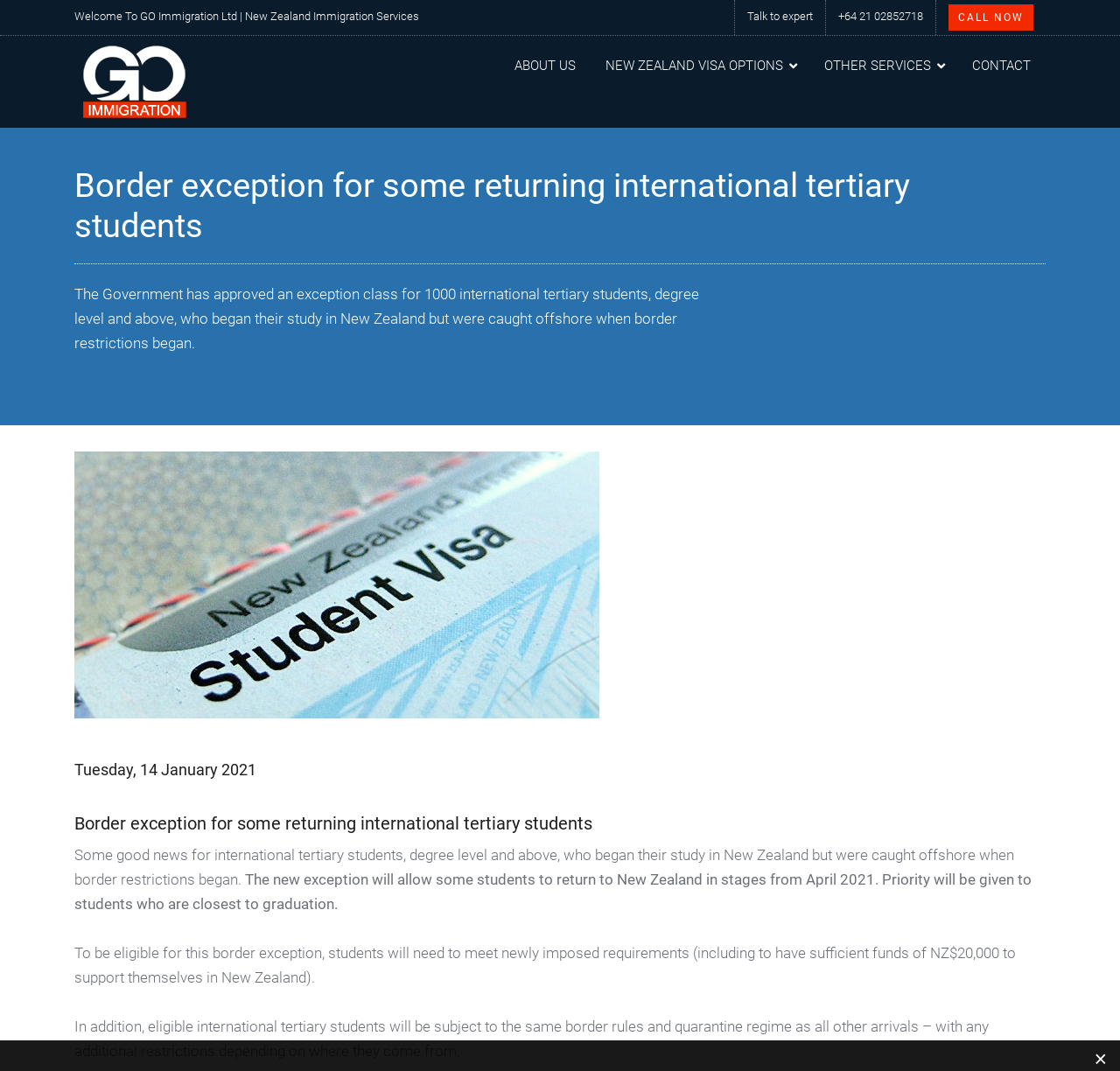Please provide a comprehensive response to the question based on the details in the image: What is the topic of the news article on this webpage?

I found the answer by reading the main heading of the webpage, which says 'Border exception for some returning international tertiary students'.